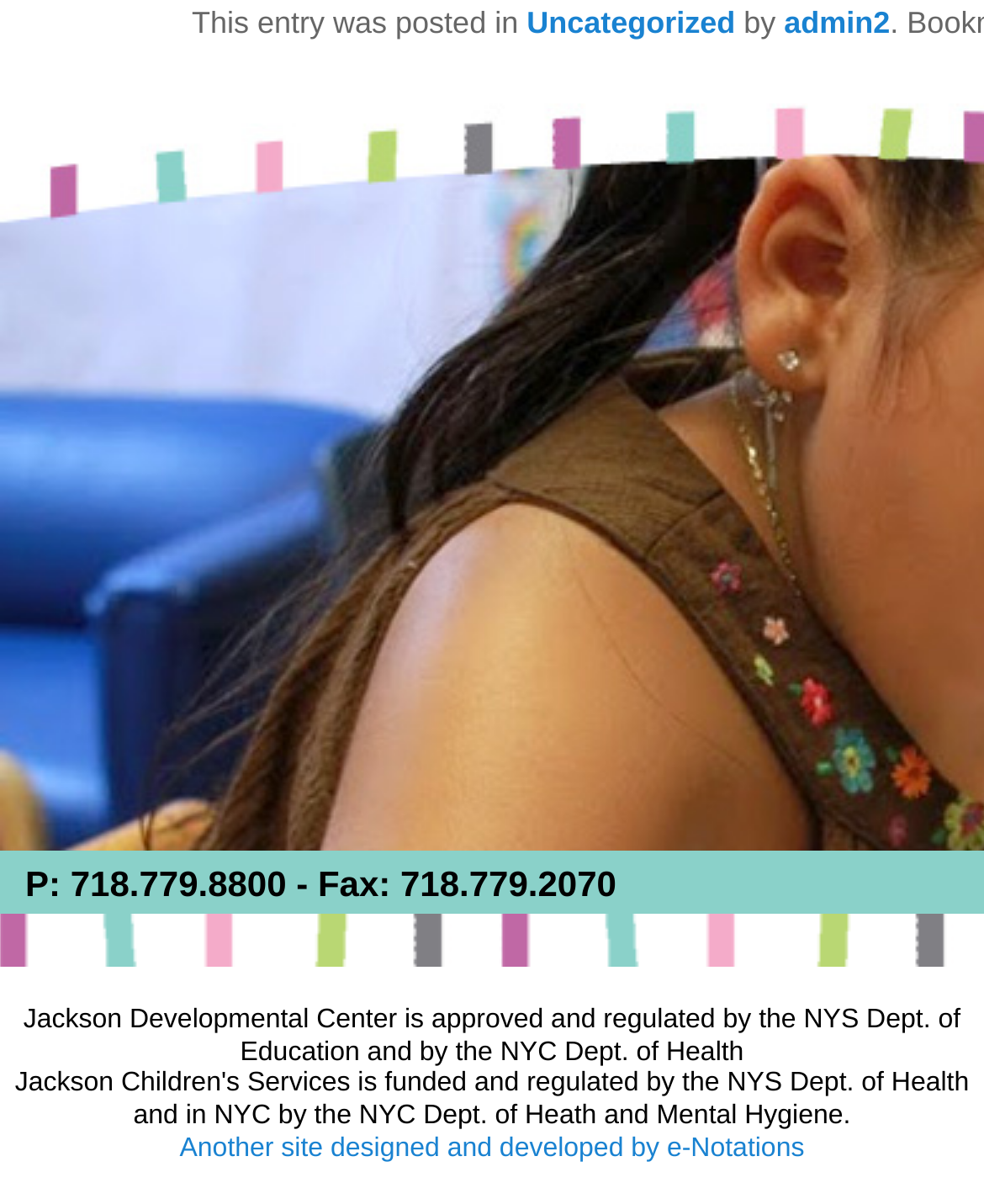Who designed and developed this website?
Based on the visual, give a brief answer using one word or a short phrase.

e-Notations